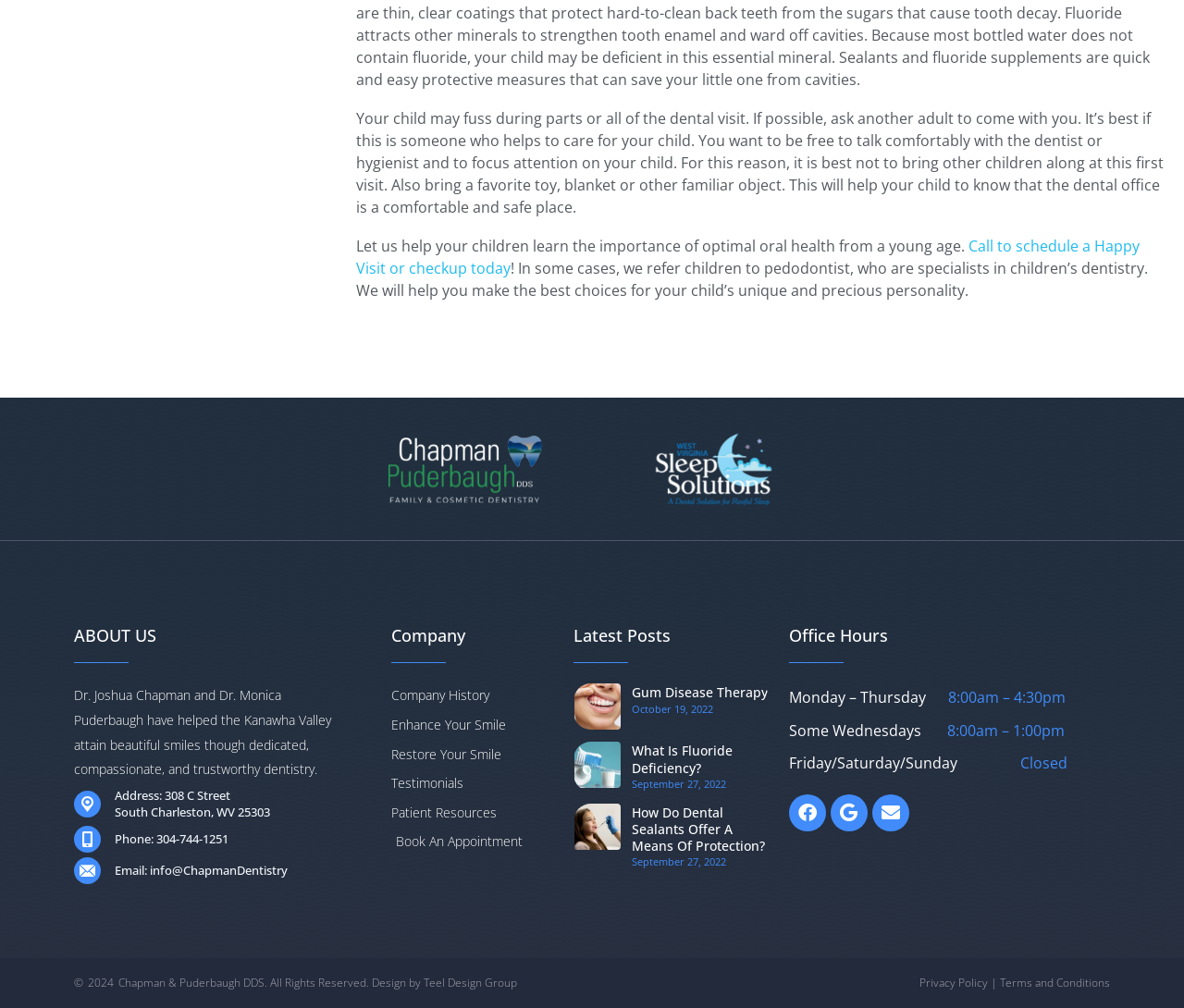Please identify the bounding box coordinates of the region to click in order to complete the given instruction: "Click to schedule a Happy Visit or checkup today". The coordinates should be four float numbers between 0 and 1, i.e., [left, top, right, bottom].

[0.301, 0.234, 0.962, 0.276]